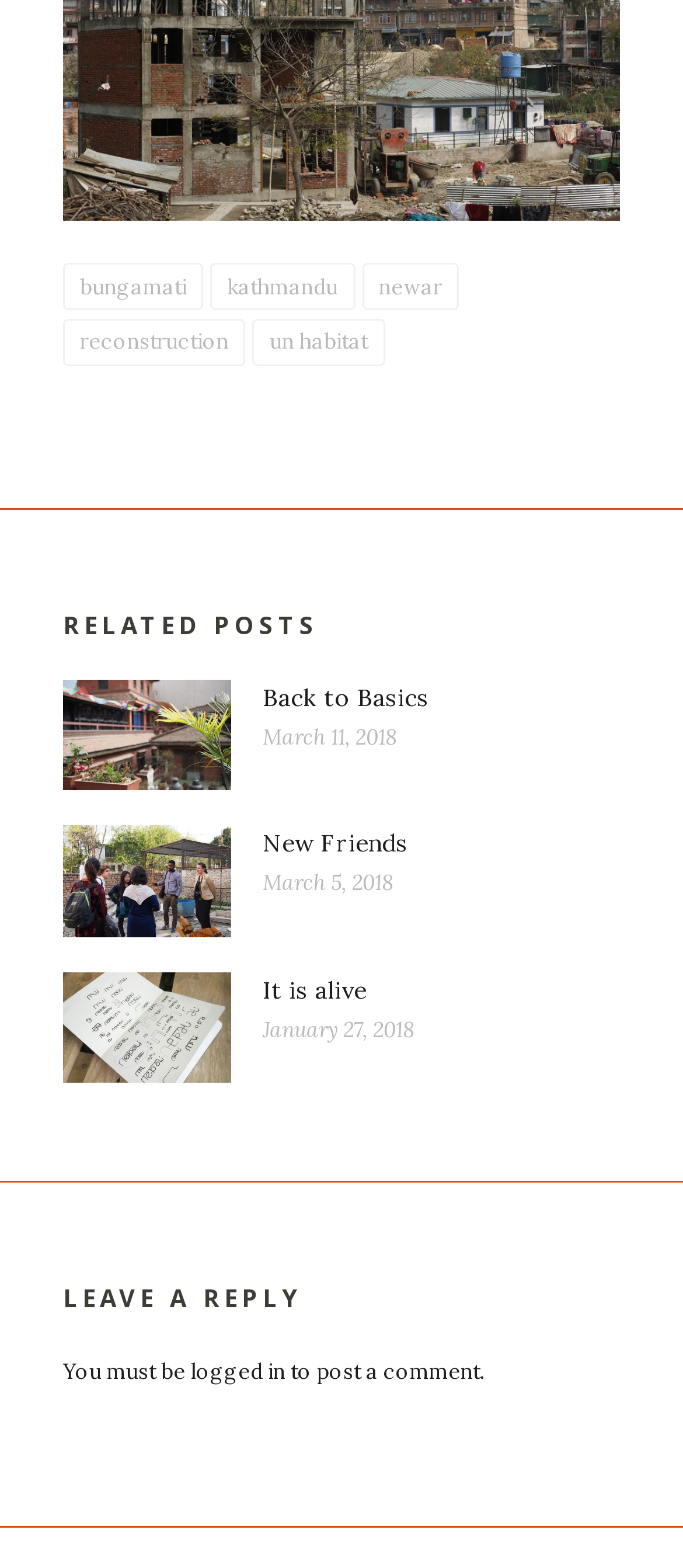Using the description "reconstruction", locate and provide the bounding box of the UI element.

[0.092, 0.203, 0.359, 0.233]